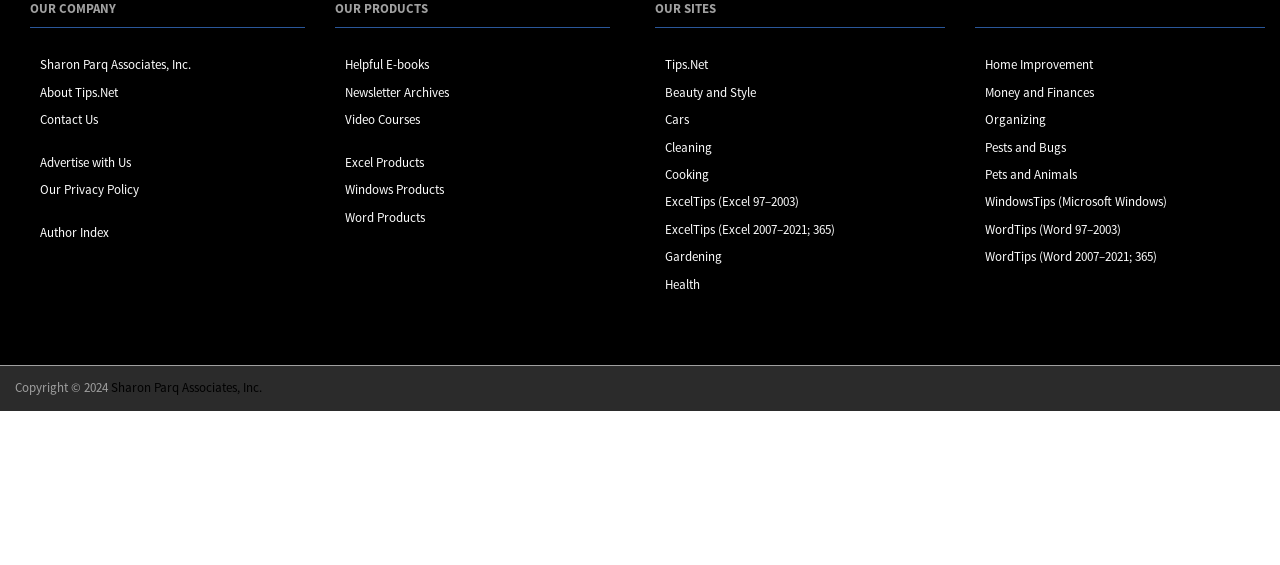What is the last link listed under 'OUR PRODUCTS'?
Based on the screenshot, respond with a single word or phrase.

Word Products